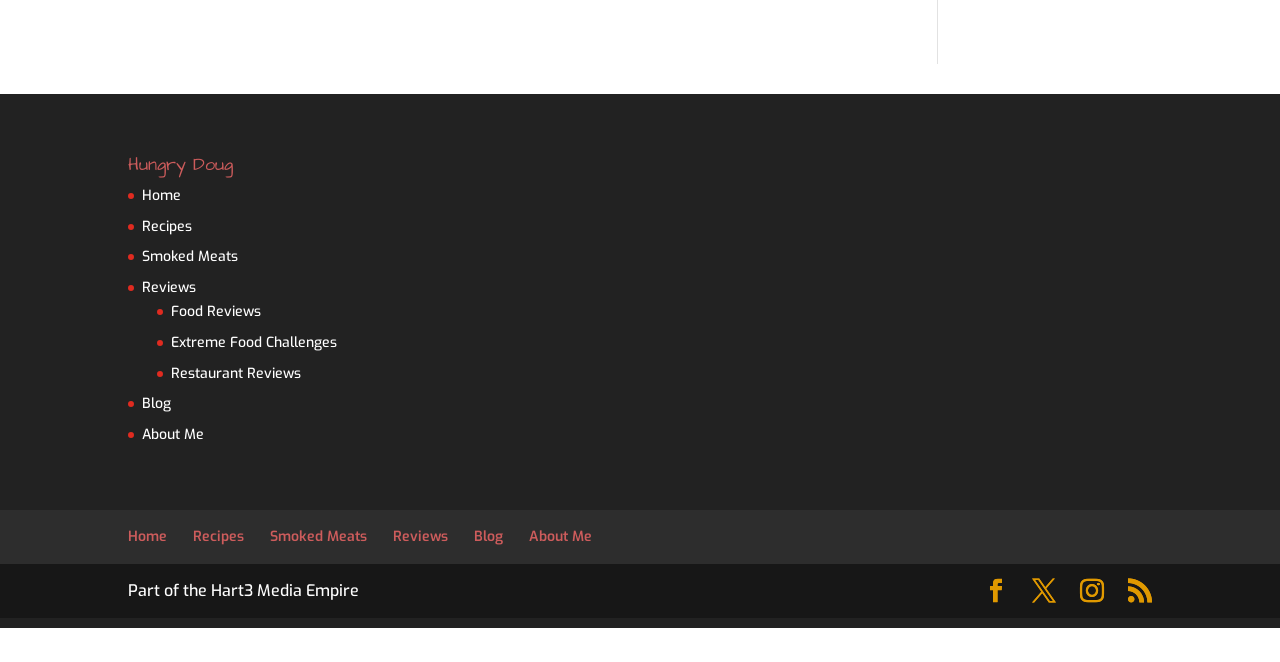Please locate the bounding box coordinates of the region I need to click to follow this instruction: "click the first social media icon".

[0.769, 0.875, 0.788, 0.915]